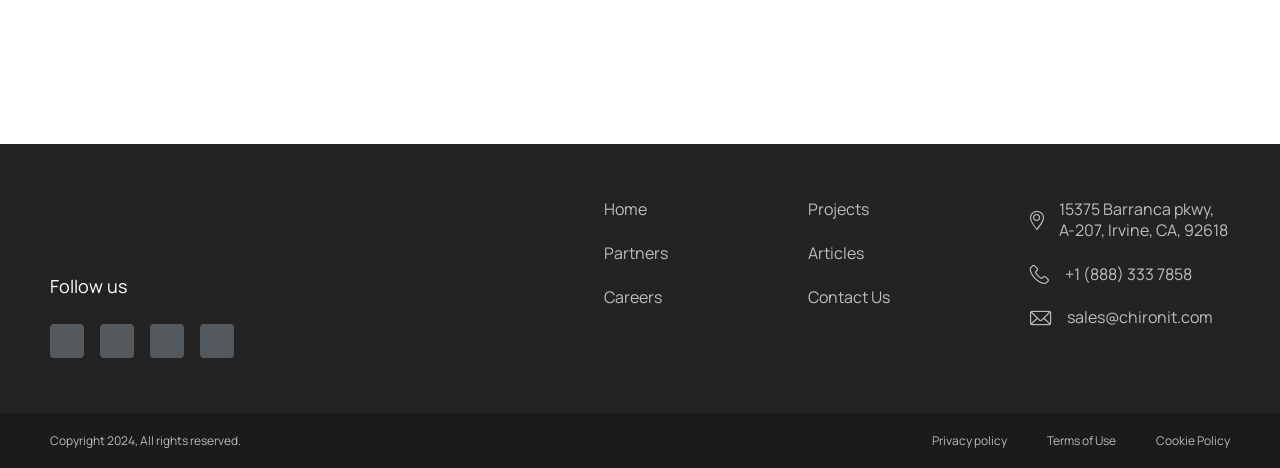Use a single word or phrase to answer the following:
What are the available sections on the webpage?

Home, Partners, Careers, Projects, Articles, Contact Us